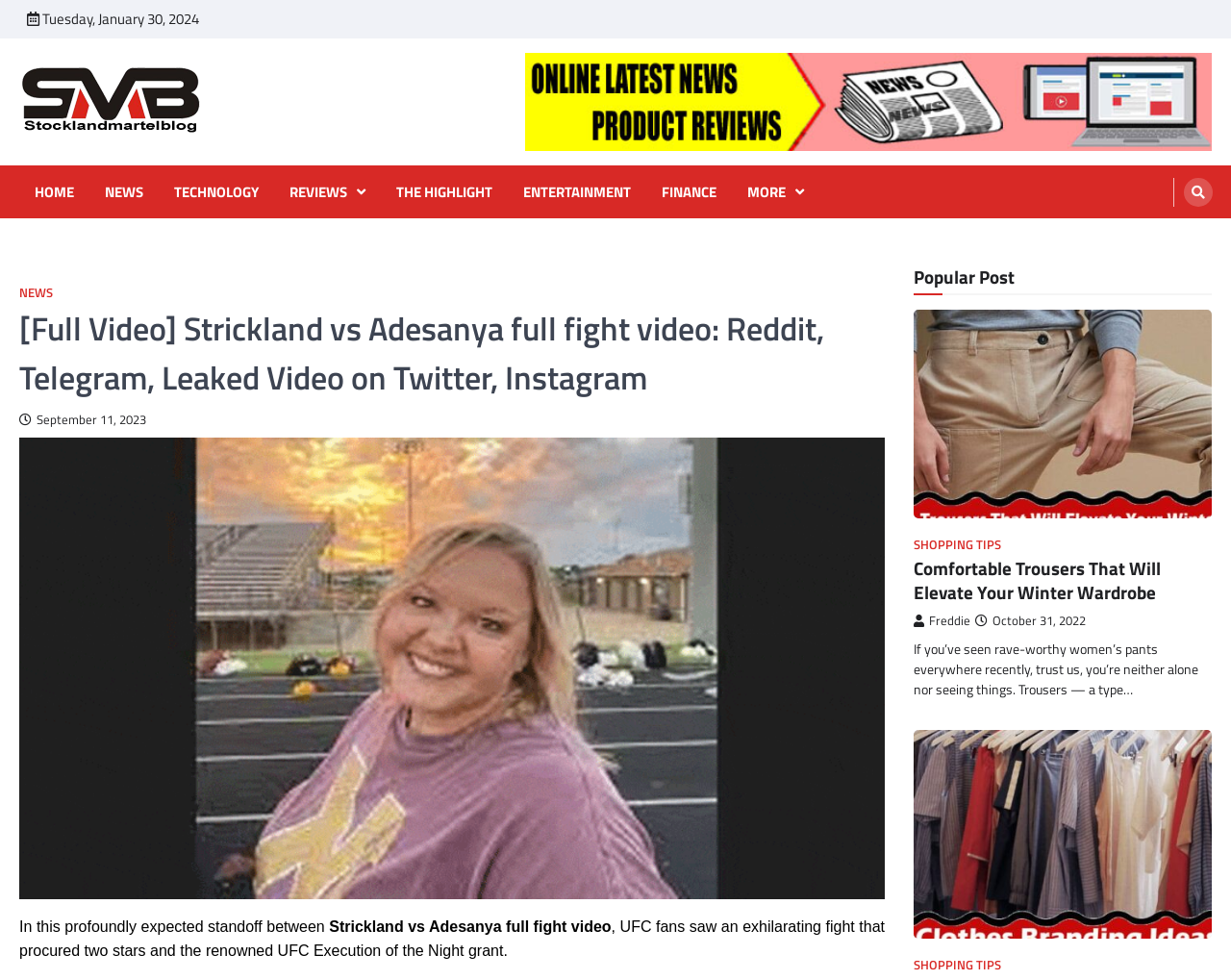Identify the bounding box coordinates necessary to click and complete the given instruction: "Check the Popular Post".

[0.742, 0.272, 0.824, 0.294]